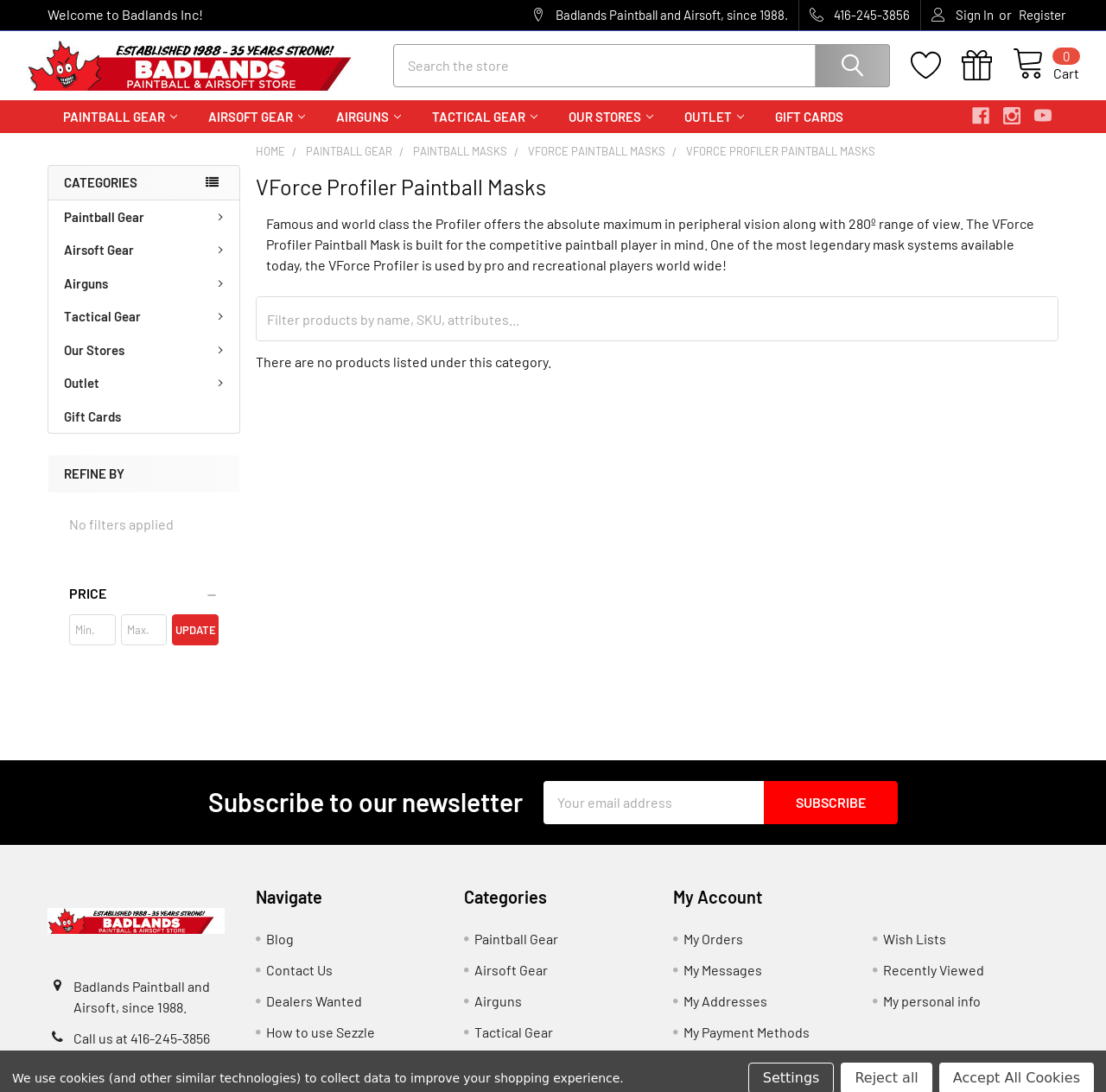Please find the bounding box coordinates for the clickable element needed to perform this instruction: "Sign in to your account".

[0.833, 0.0, 0.908, 0.027]